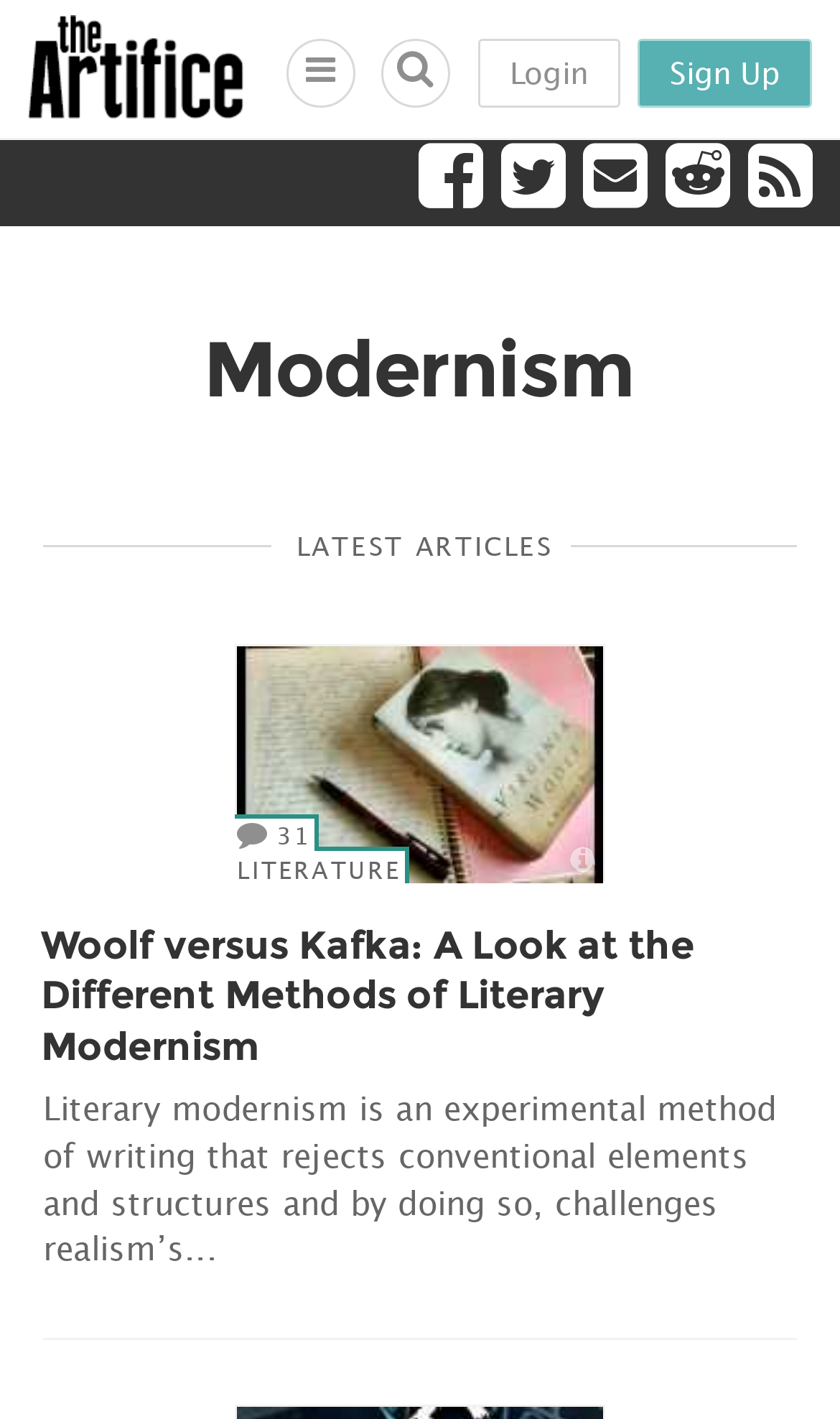Write a detailed summary of the webpage, including text, images, and layout.

The webpage is about Modernism articles on The Artifice, an online magazine that covers various art forms. At the top left, there is a link to "The Artifice" accompanied by an image with the same name. To the right of this, there are several icons, including a search icon, a bell icon, a login link, and a sign-up link.

Below these icons, there are five social media links, represented by icons. On the left side of the page, there is a large heading that reads "Modernism". Below this, there is another heading that says "LATEST ARTICLES".

The main content of the page is a table with two rows. The first row has two cells, one containing a link to a literature article with a brief description, and the other containing a link to a specific article titled "Woolf versus Kafka: A Look at the Different Methods of Literary Modernism" with a longer summary. The article summary describes literary modernism as an experimental method of writing that challenges realism.